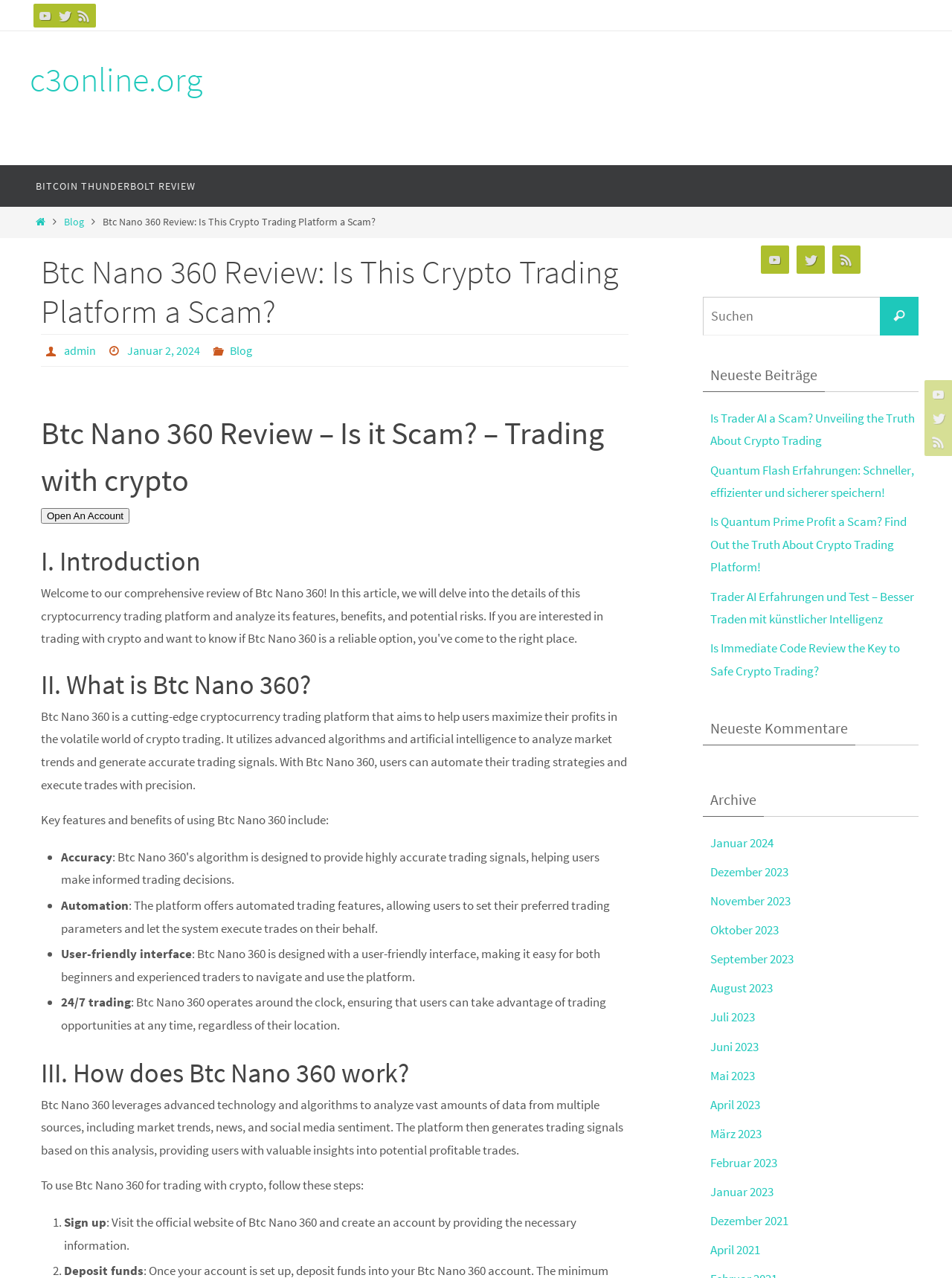Please identify the bounding box coordinates of the region to click in order to complete the given instruction: "Check the latest posts". The coordinates should be four float numbers between 0 and 1, i.e., [left, top, right, bottom].

[0.746, 0.321, 0.961, 0.352]